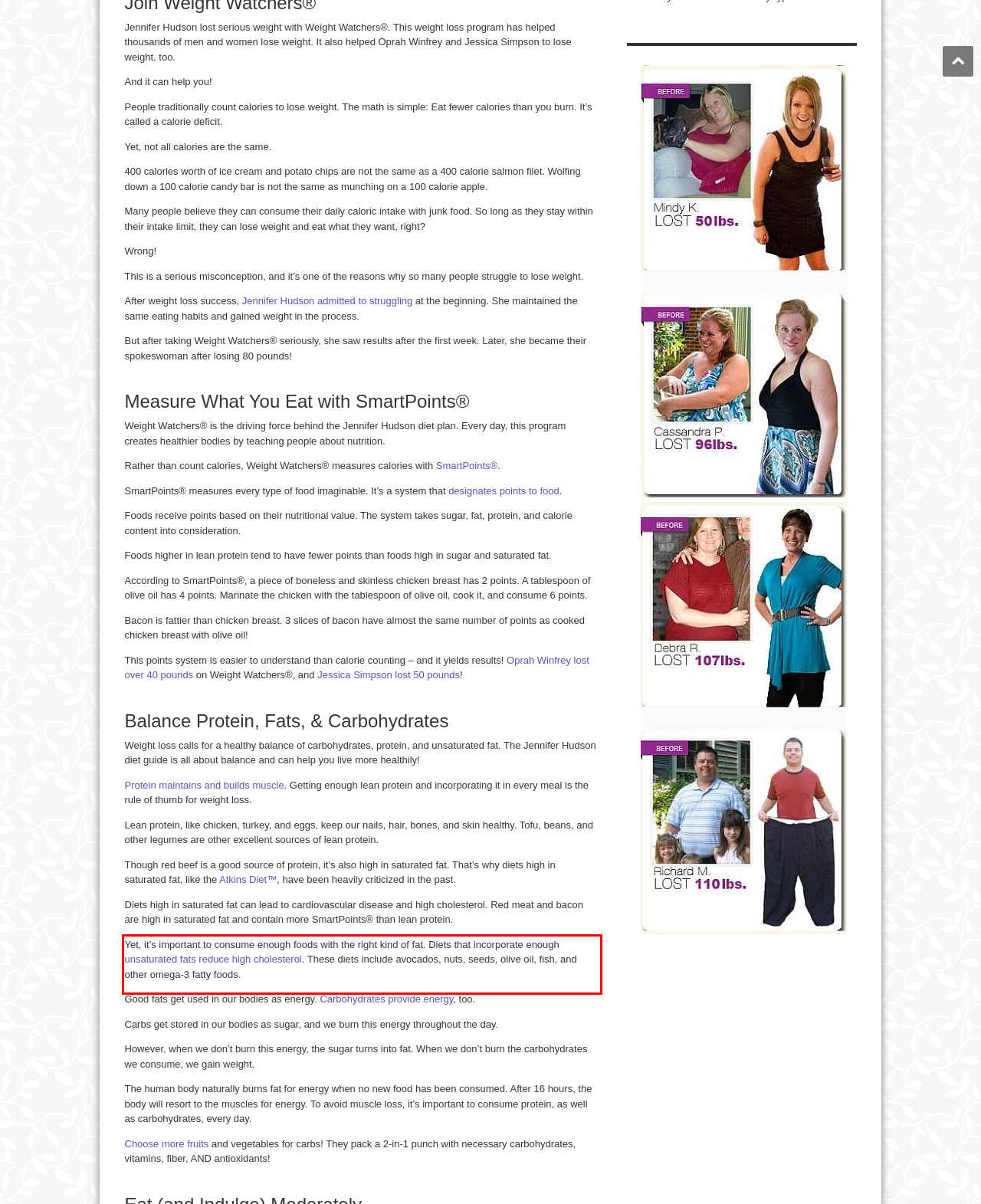Look at the provided screenshot of the webpage and perform OCR on the text within the red bounding box.

Yet, it’s important to consume enough foods with the right kind of fat. Diets that incorporate enough unsaturated fats reduce high cholesterol. These diets include avocados, nuts, seeds, olive oil, fish, and other omega-3 fatty foods.